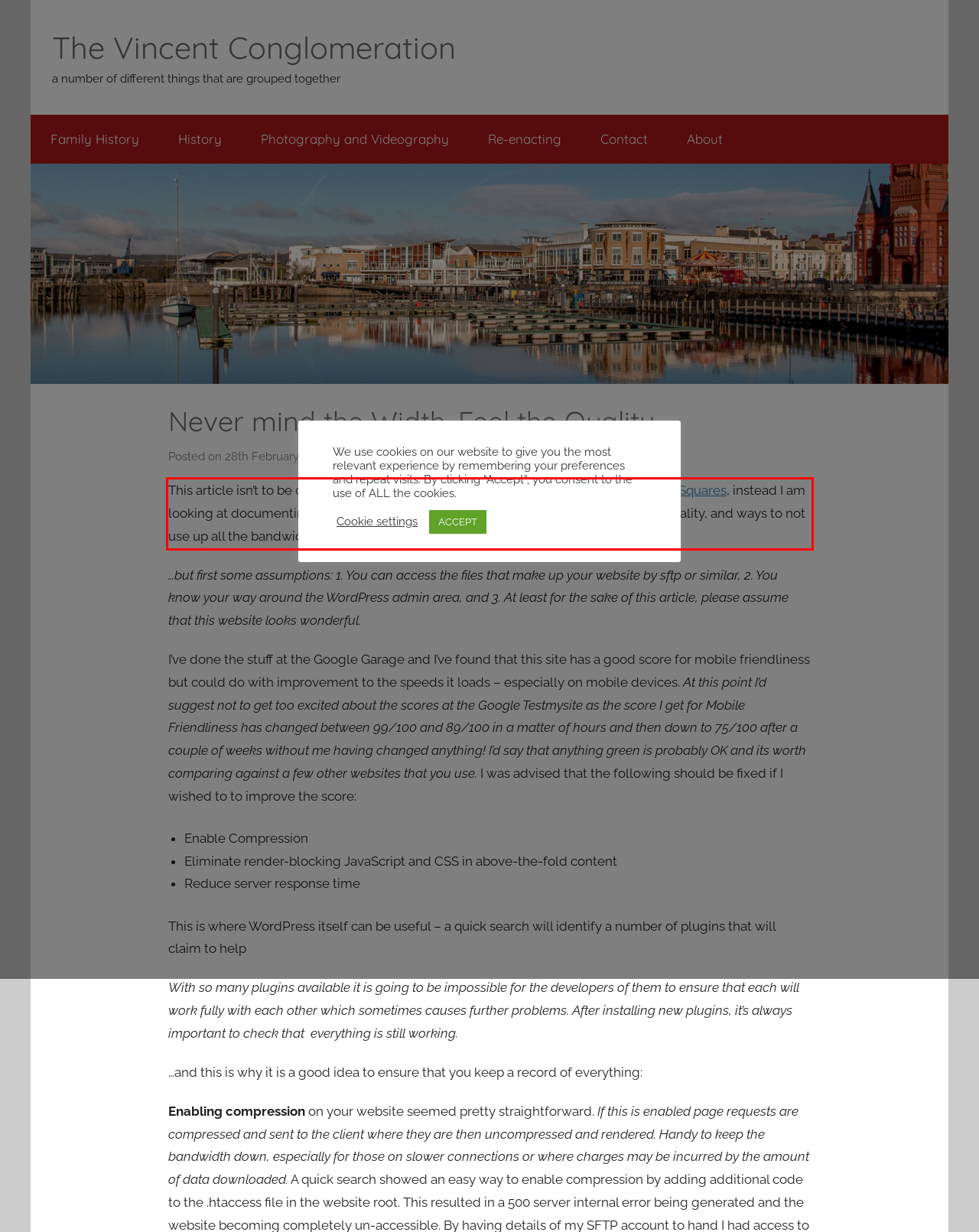Given a webpage screenshot with a red bounding box, perform OCR to read and deliver the text enclosed by the red bounding box.

This article isn’t to be confused with an earlier piece on this website relating to Tailors Squares, instead I am looking at documenting your blog to keep it looking wonderful and to a consistent quality, and ways to not use up all the bandwidth and to keep it loading quickly on your visitors browsers.